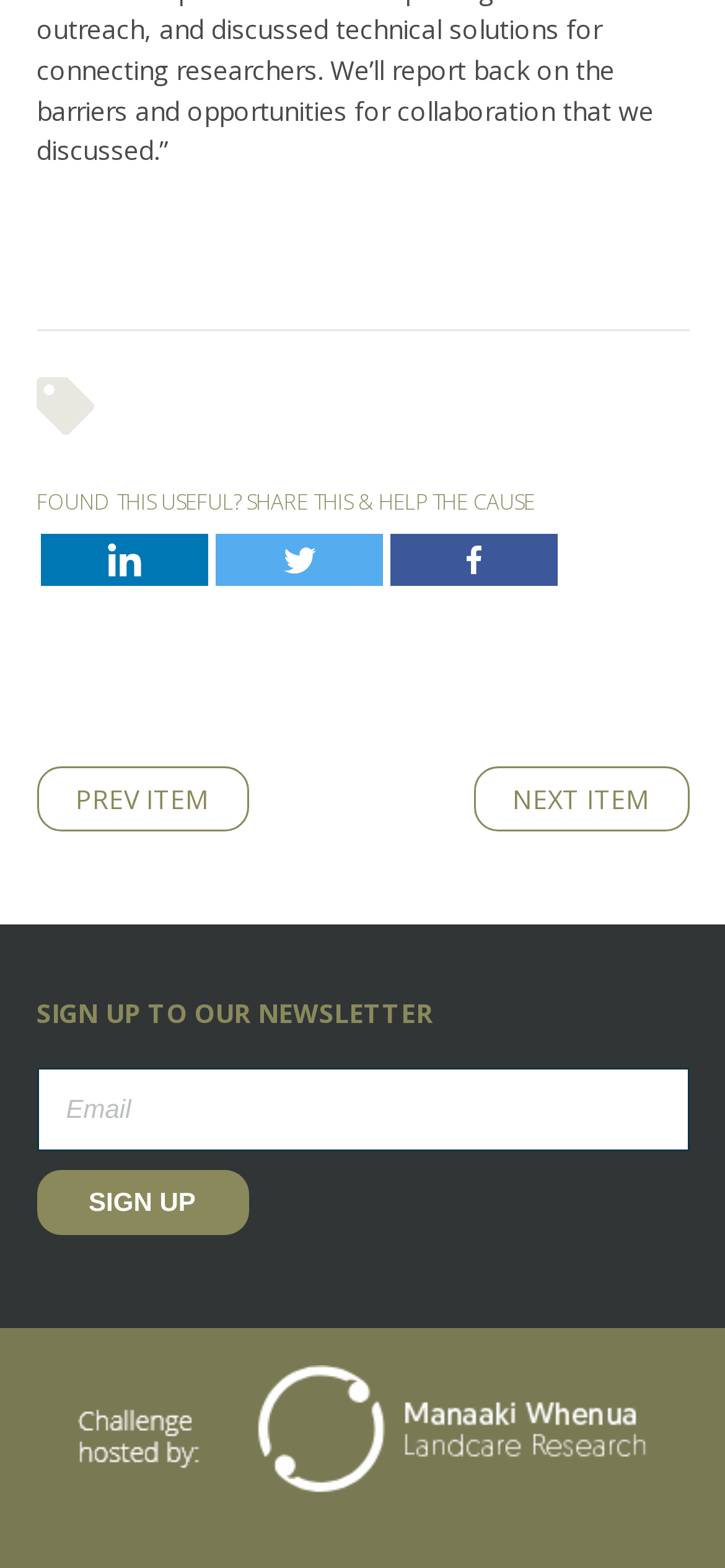Specify the bounding box coordinates of the element's region that should be clicked to achieve the following instruction: "Share on LinkedIn". The bounding box coordinates consist of four float numbers between 0 and 1, in the format [left, top, right, bottom].

[0.055, 0.341, 0.286, 0.374]